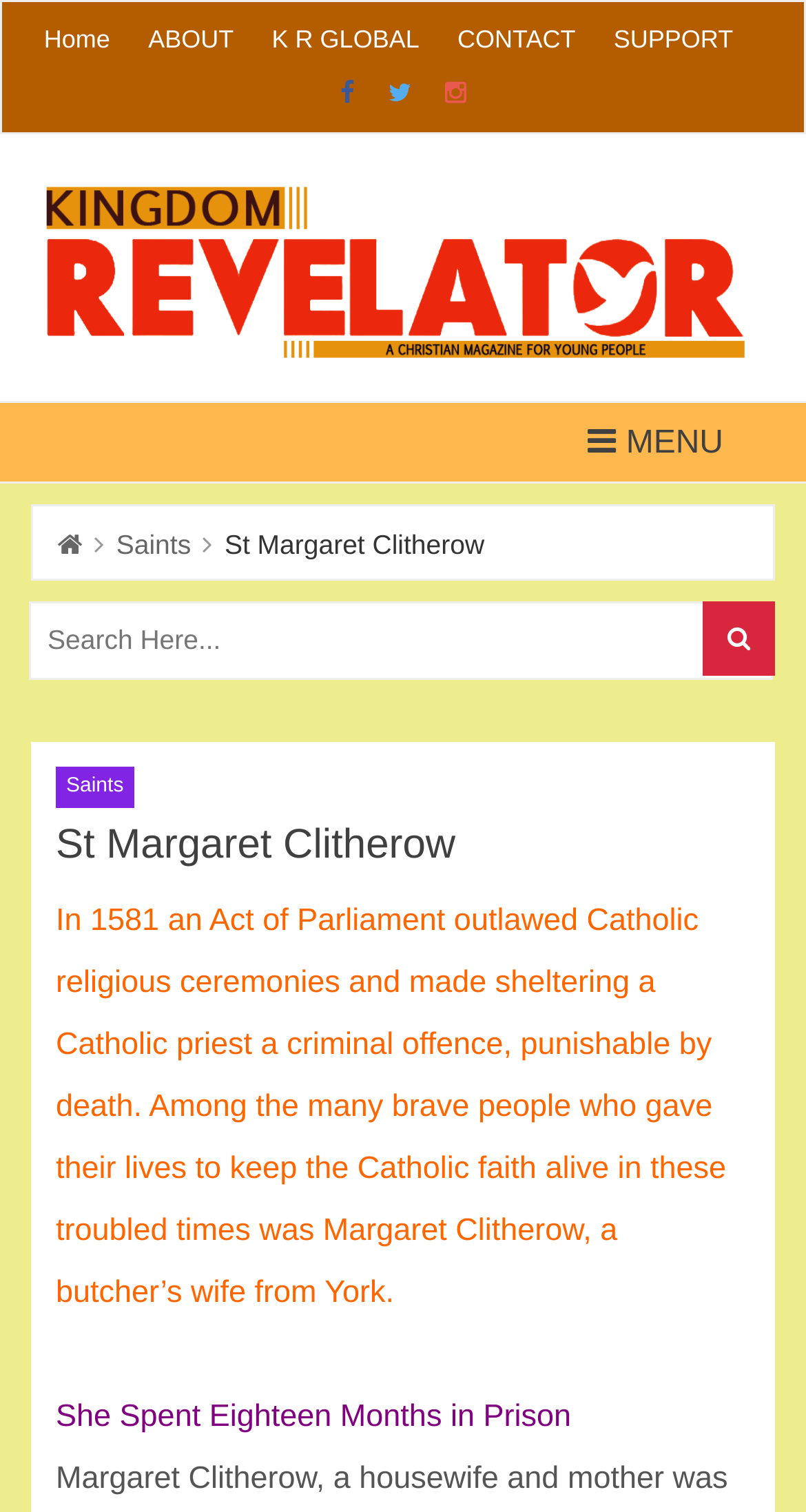Using the information from the screenshot, answer the following question thoroughly:
How many months did Margaret Clitherow spend in prison?

According to the StaticText element with ID 193, Margaret Clitherow spent eighteen months in prison.